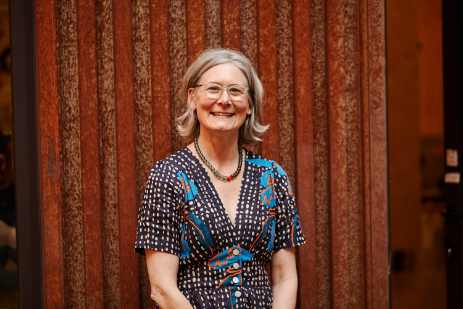What is the title of Julie Beeler's recent publication? Refer to the image and provide a one-word or short phrase answer.

The Mushroom Color Atlas